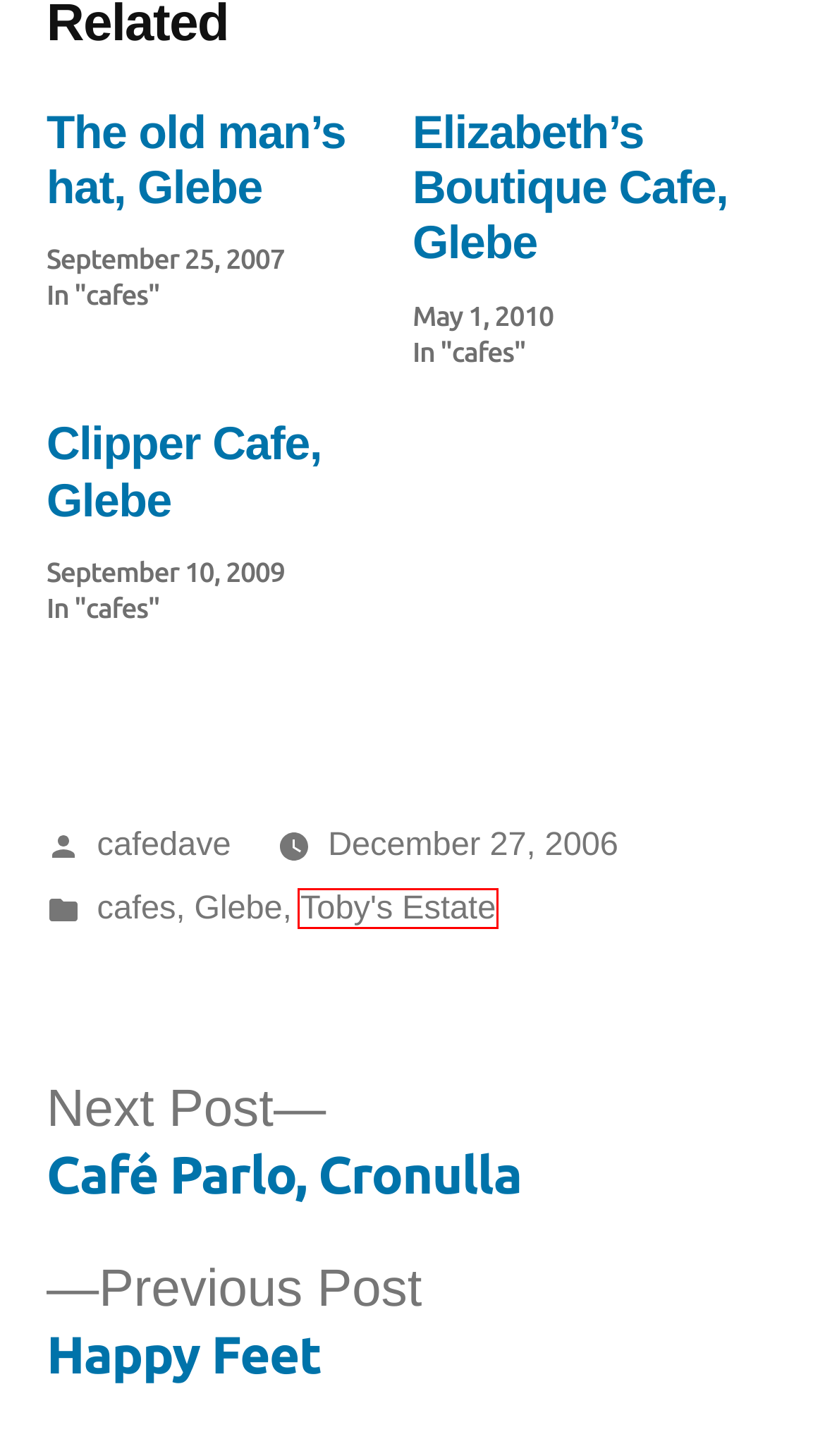You have a screenshot showing a webpage with a red bounding box highlighting an element. Choose the webpage description that best fits the new webpage after clicking the highlighted element. The descriptions are:
A. cafes – cafedave.net
B. Café Parlo, Cronulla – cafedave.net
C. Happy Feet – cafedave.net
D. Glebe – cafedave.net
E. The old man’s hat, Glebe – cafedave.net
F. Elizabeth’s Boutique Cafe, Glebe – cafedave.net
G. Toby’s Estate – cafedave.net
H. Clipper Cafe, Glebe – cafedave.net

G